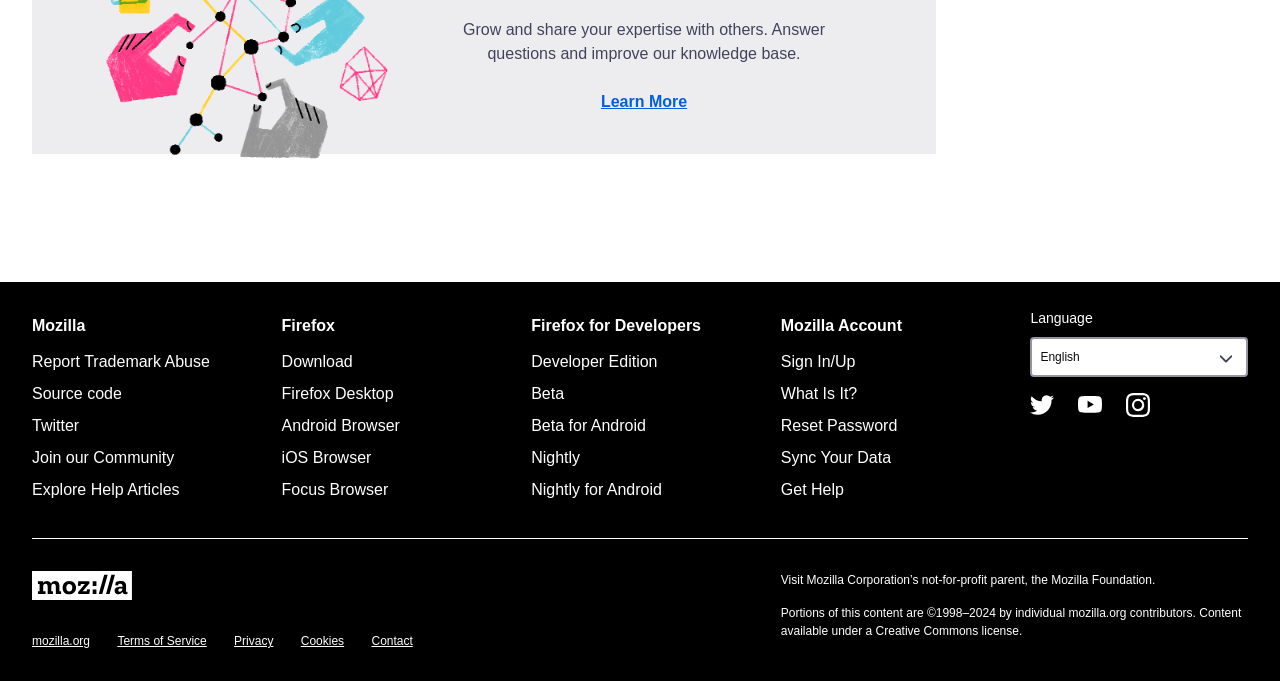Using a single word or phrase, answer the following question: 
What is the name of the browser mentioned on this webpage?

Firefox